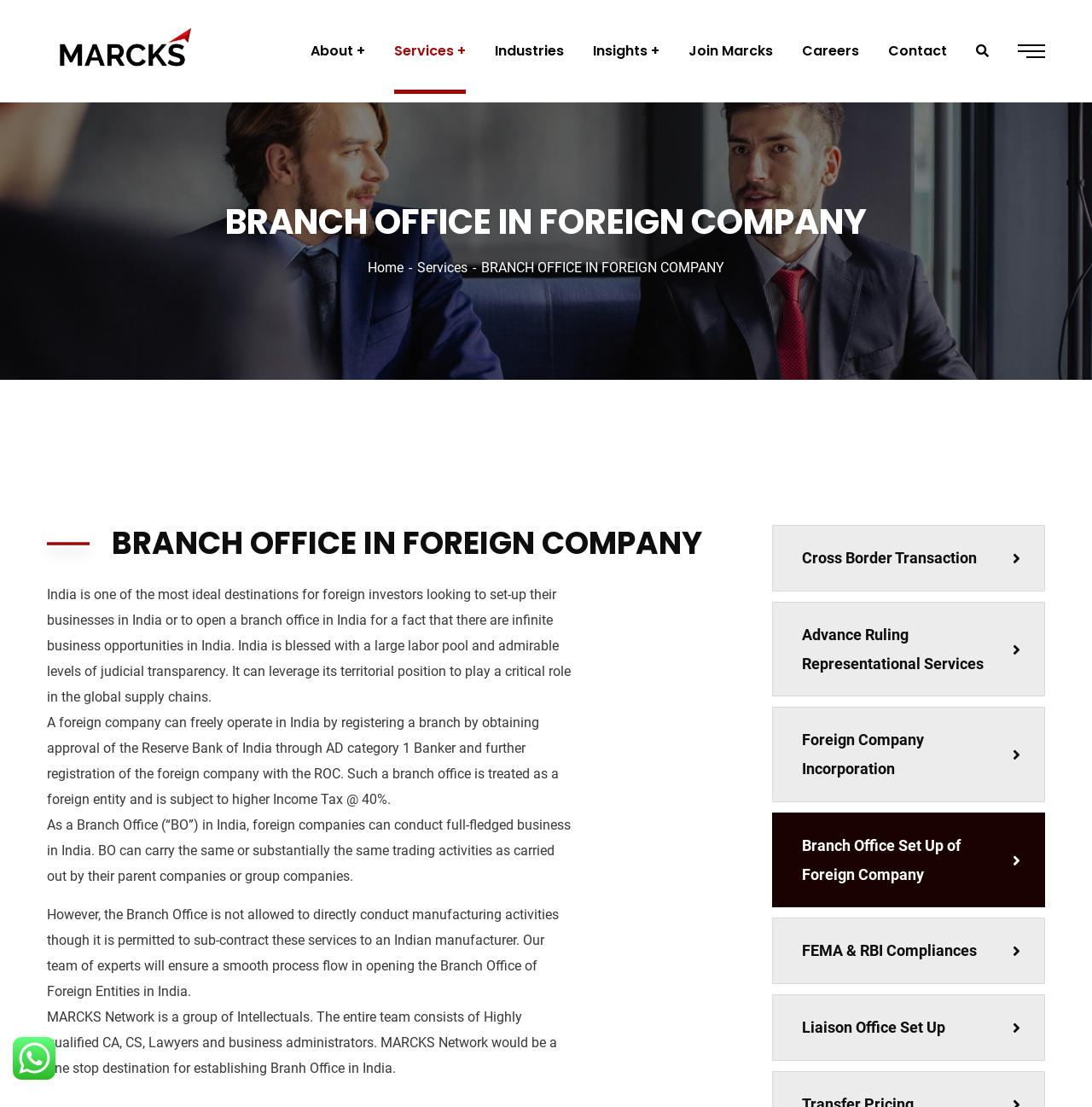Give the bounding box coordinates for this UI element: "Cookie Policy". The coordinates should be four float numbers between 0 and 1, arranged as [left, top, right, bottom].

None